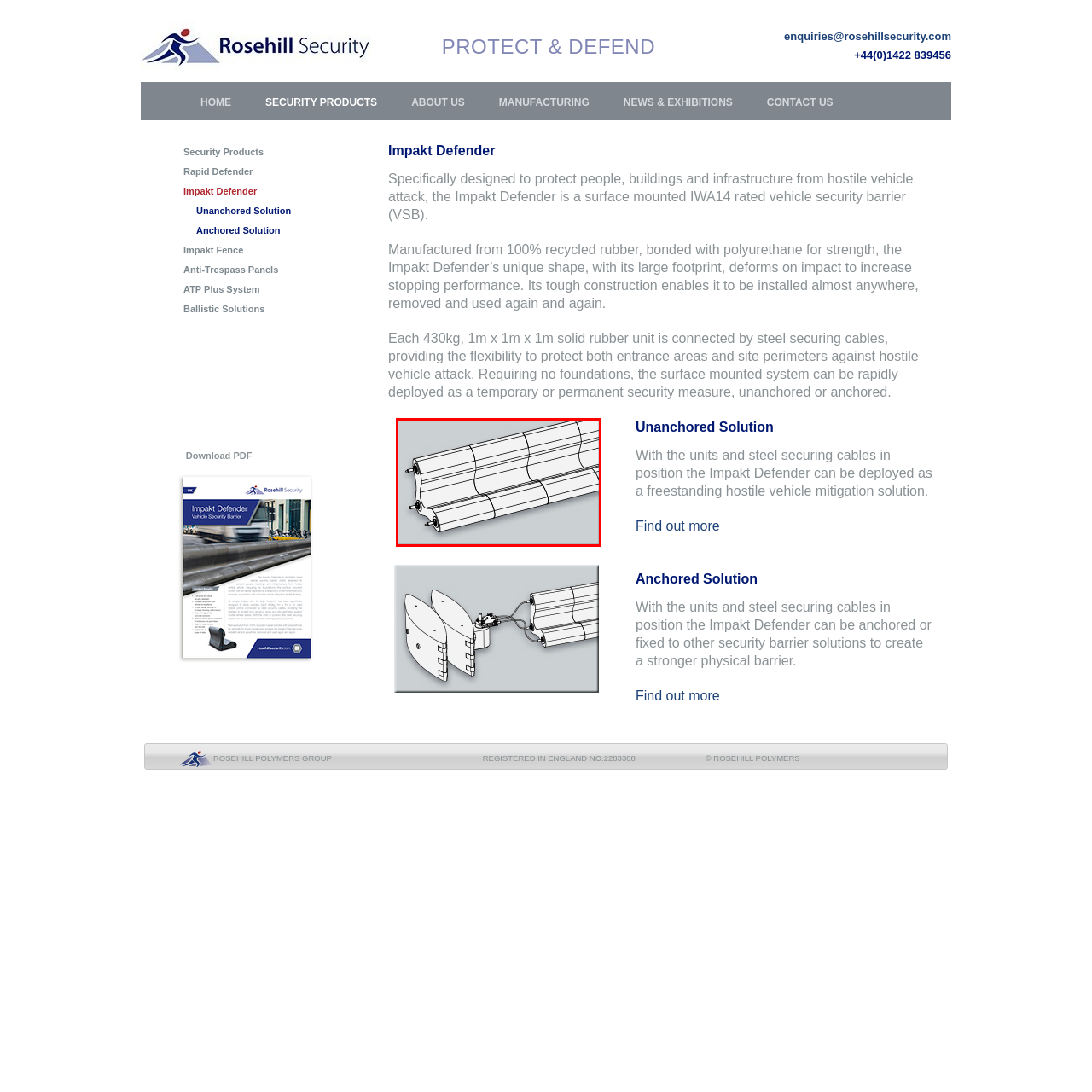What are the dimensions of each unit?
Focus on the image inside the red bounding box and offer a thorough and detailed answer to the question.

The caption specifies that each unit of the Impakt Defender barrier measures 1m x 1m x 1m, allowing for flexible installation and deployment in various security settings.